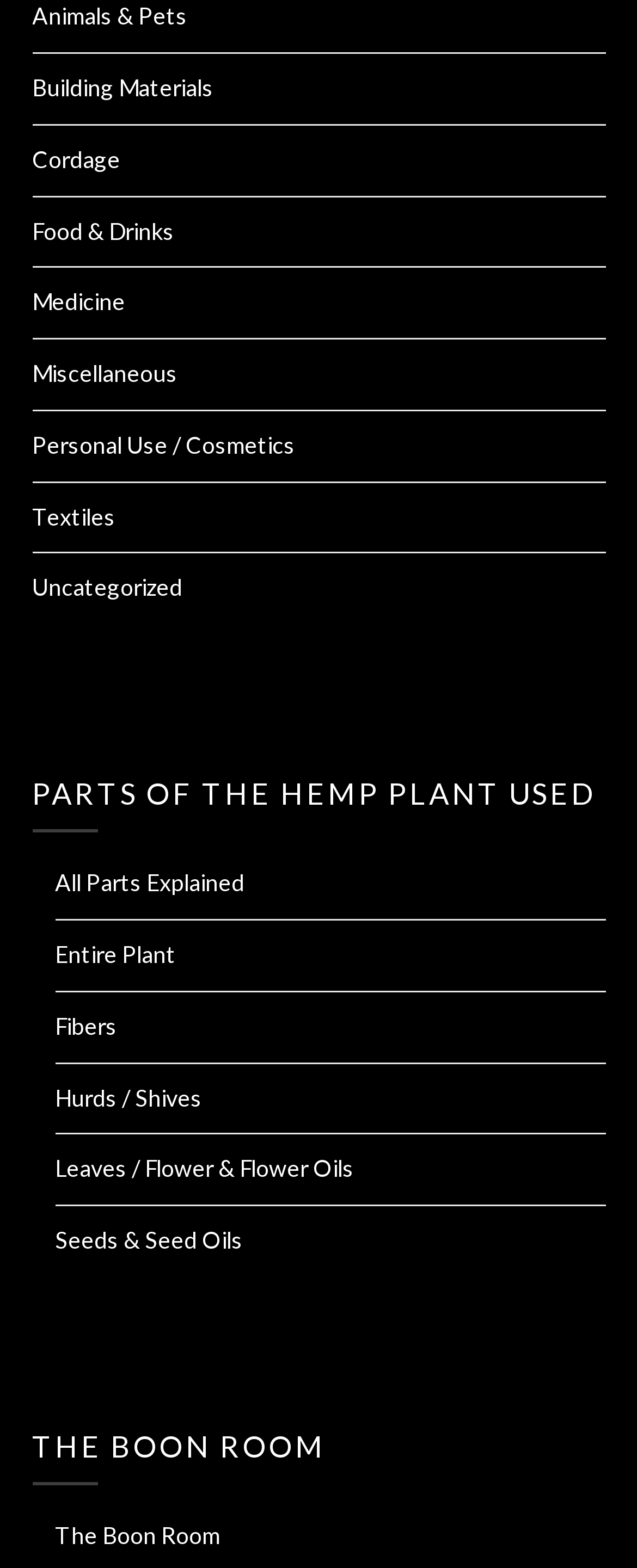Identify the bounding box coordinates necessary to click and complete the given instruction: "Learn about Food & Drinks".

[0.05, 0.138, 0.273, 0.156]